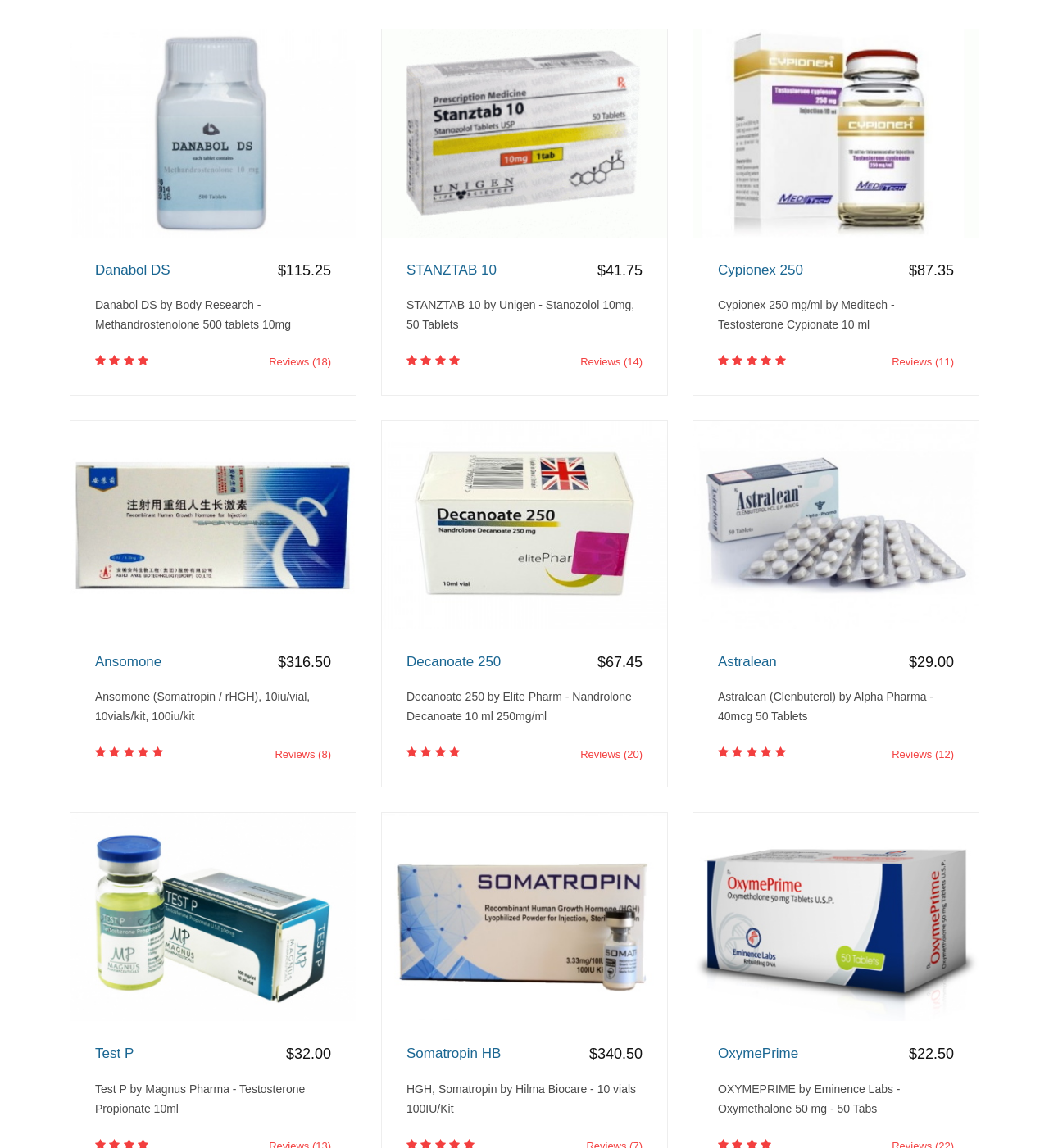Given the element description: "parent_node: STANZTAB 10", predict the bounding box coordinates of the UI element it refers to, using four float numbers between 0 and 1, i.e., [left, top, right, bottom].

[0.364, 0.109, 0.636, 0.121]